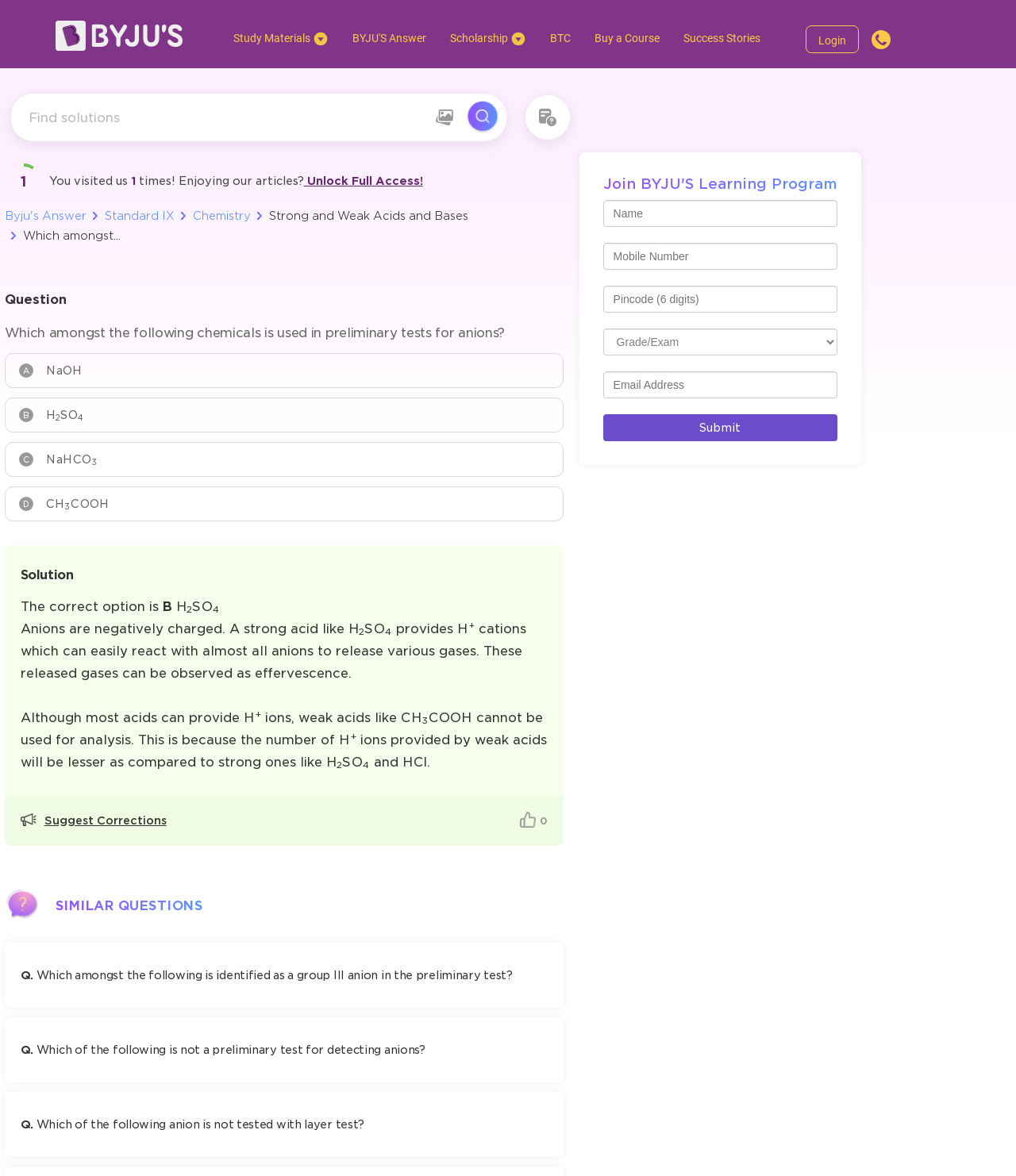Why cannot weak acids like CH3COOH be used for analysis?
Your answer should be a single word or phrase derived from the screenshot.

Because they provide fewer H+ ions